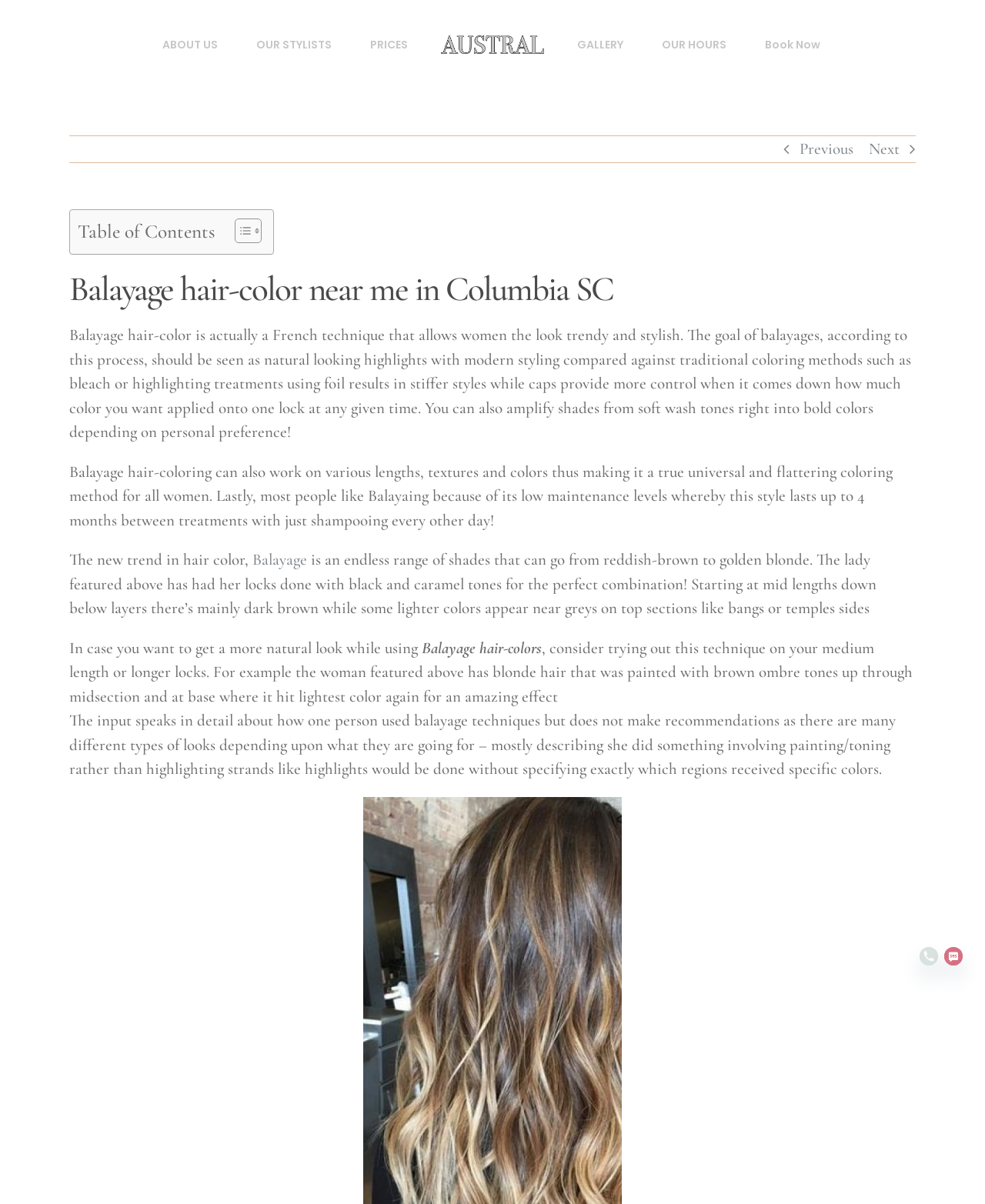Identify the bounding box coordinates of the clickable section necessary to follow the following instruction: "Click the Book Now link". The coordinates should be presented as four float numbers from 0 to 1, i.e., [left, top, right, bottom].

[0.757, 0.019, 0.853, 0.055]